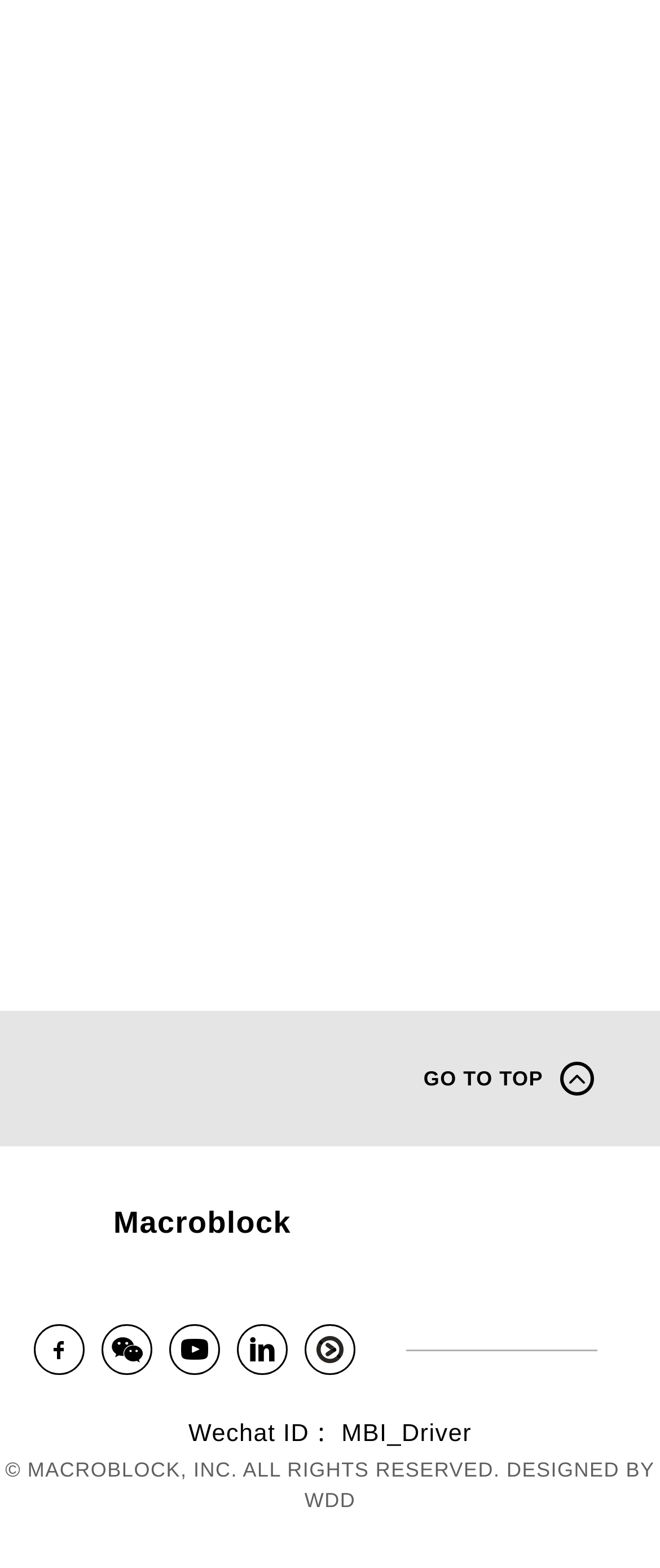What is the current gain?
Please respond to the question with a detailed and thorough explanation.

The current gain is mentioned in the webpage as '10' which is displayed next to the label 'Current Gain'.